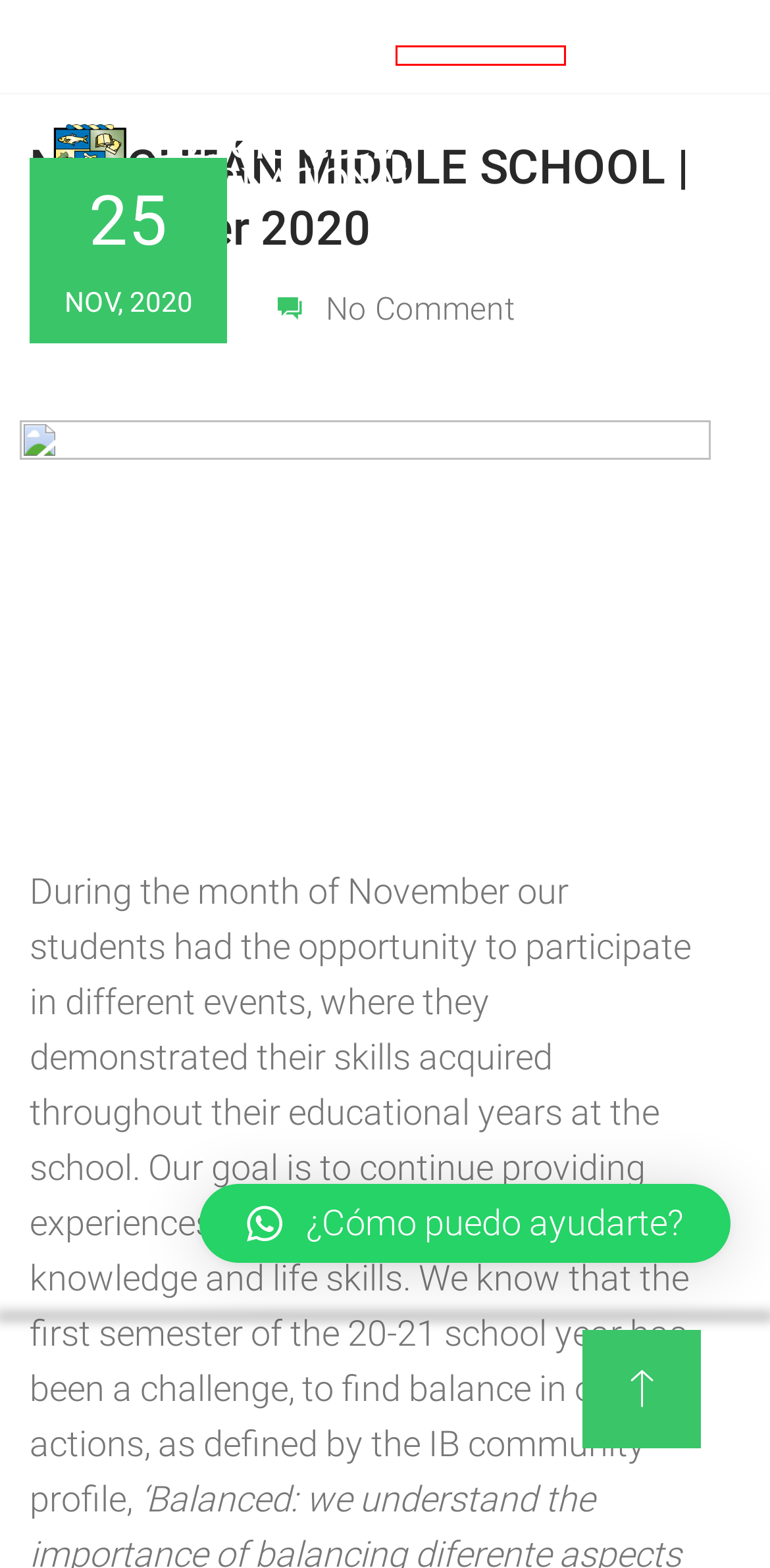Look at the screenshot of a webpage, where a red bounding box highlights an element. Select the best description that matches the new webpage after clicking the highlighted element. Here are the candidates:
A. Interschool-Profesor
B. Interschool-Alumno
C. Elementary - Colegio Celta
D. Middle School - Colegio Celta
E. admin, autor en Colegio Celta
F. AVISO DE PRIVACIDAD - Colegio Celta
G. Inicio - Colegio Celta
H. Somos IB - Colegio Celta

A